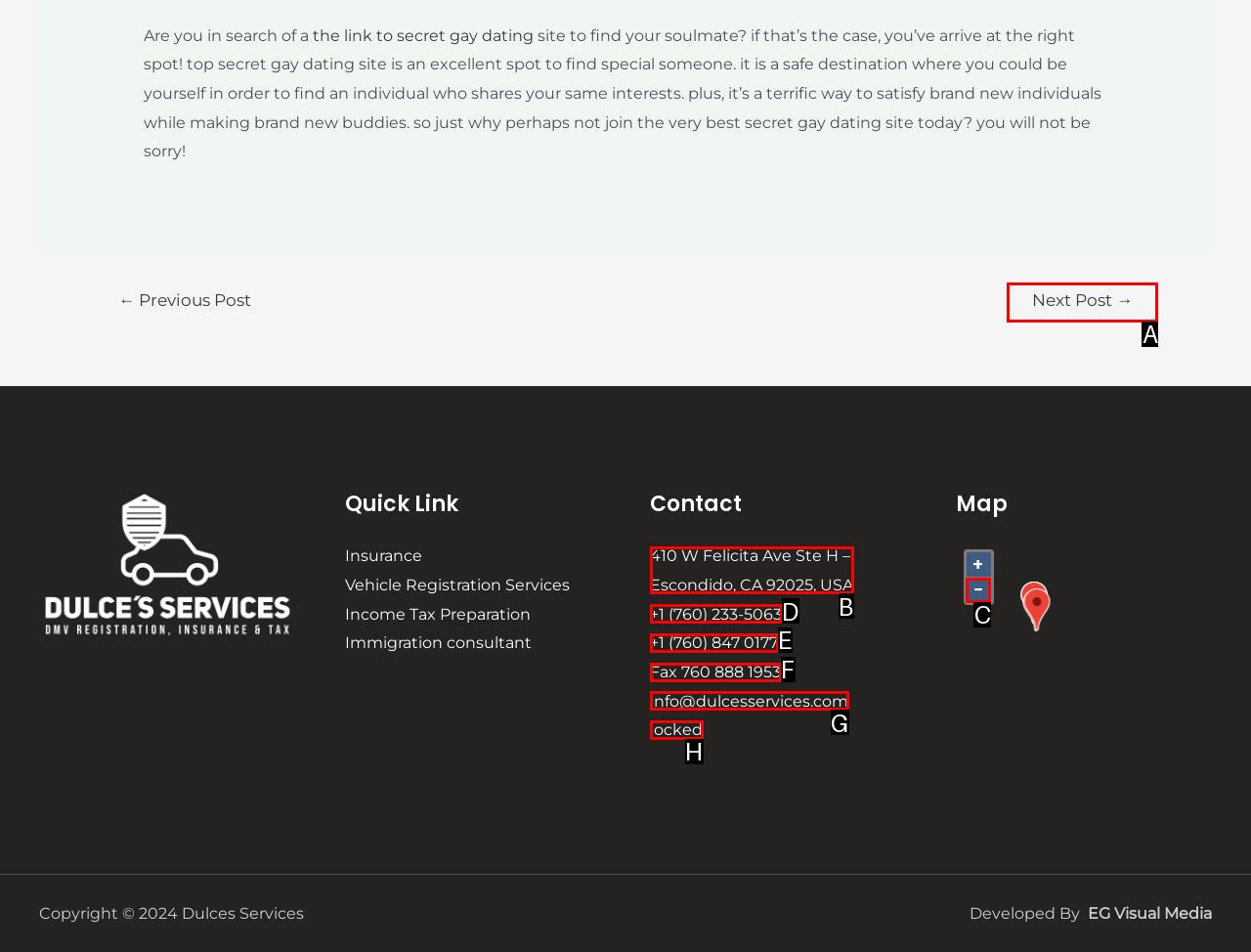Identify the letter of the option that best matches the following description: −. Respond with the letter directly.

C